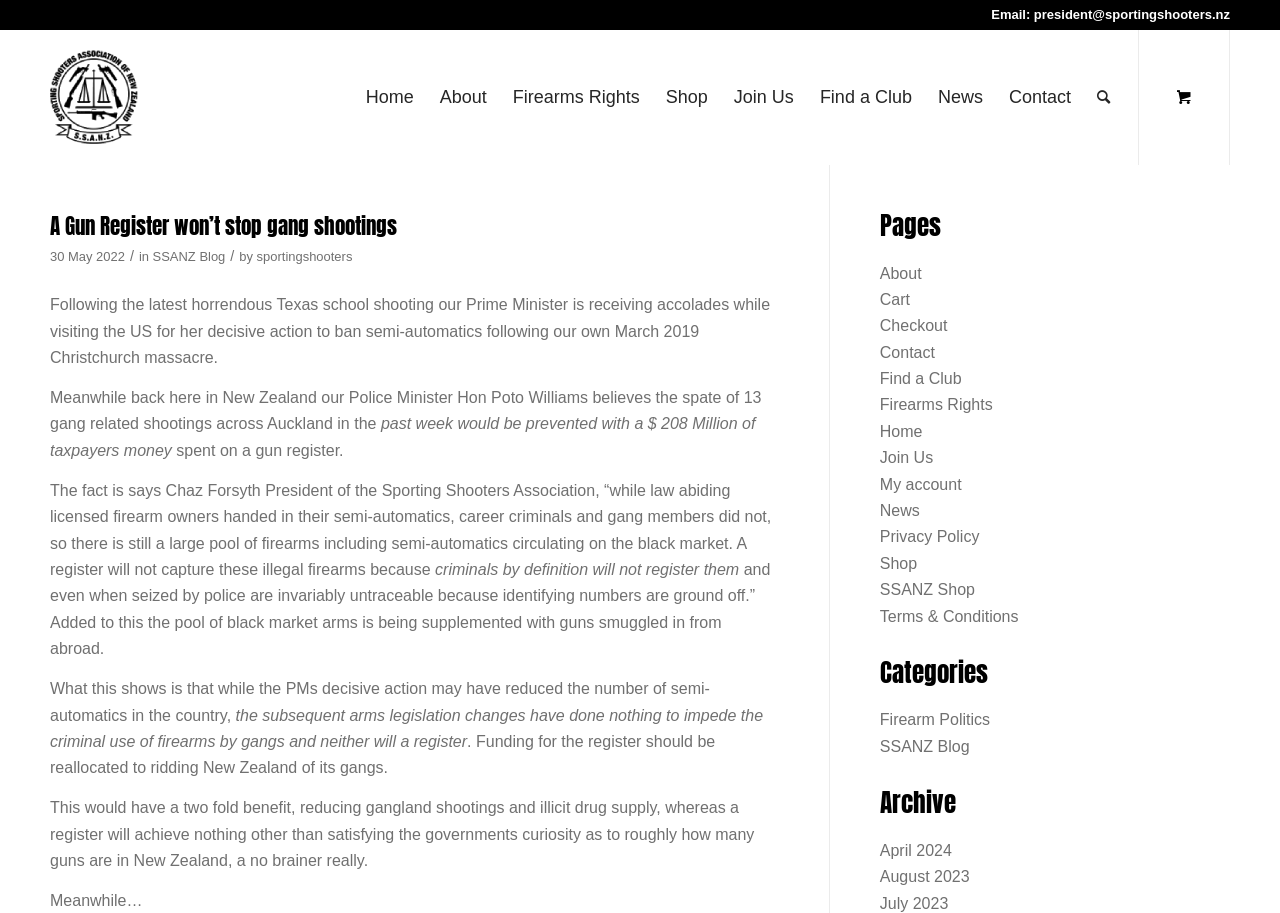Locate the bounding box coordinates of the element's region that should be clicked to carry out the following instruction: "Subscribe to the newsletter". The coordinates need to be four float numbers between 0 and 1, i.e., [left, top, right, bottom].

None